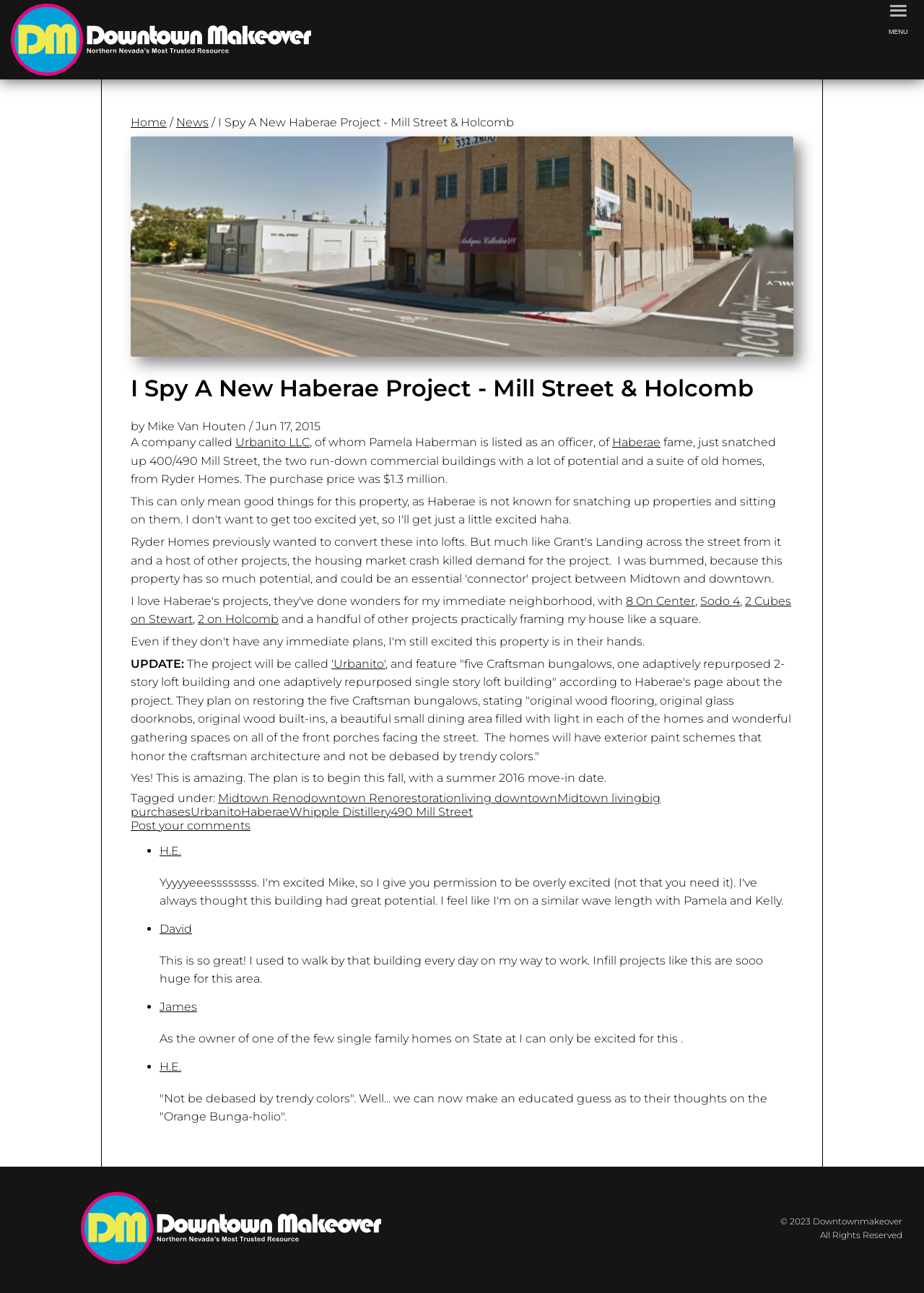What is the name of the company that purchased the property?
Examine the screenshot and reply with a single word or phrase.

Urbanito LLC